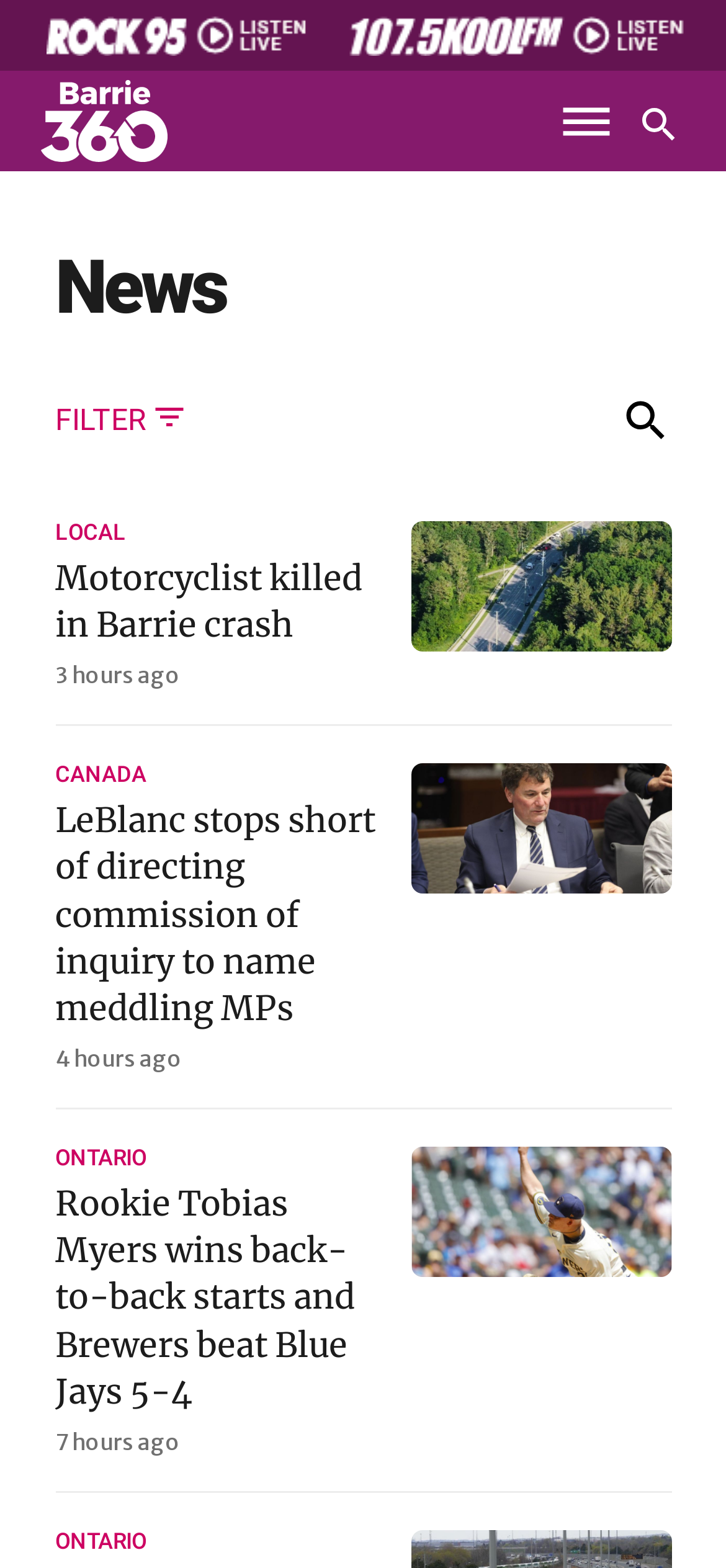What is the first news category?
Please respond to the question thoroughly and include all relevant details.

By examining the webpage, I found that the first news category is 'LOCAL' which is indicated by a heading element with the text 'LOCAL'.